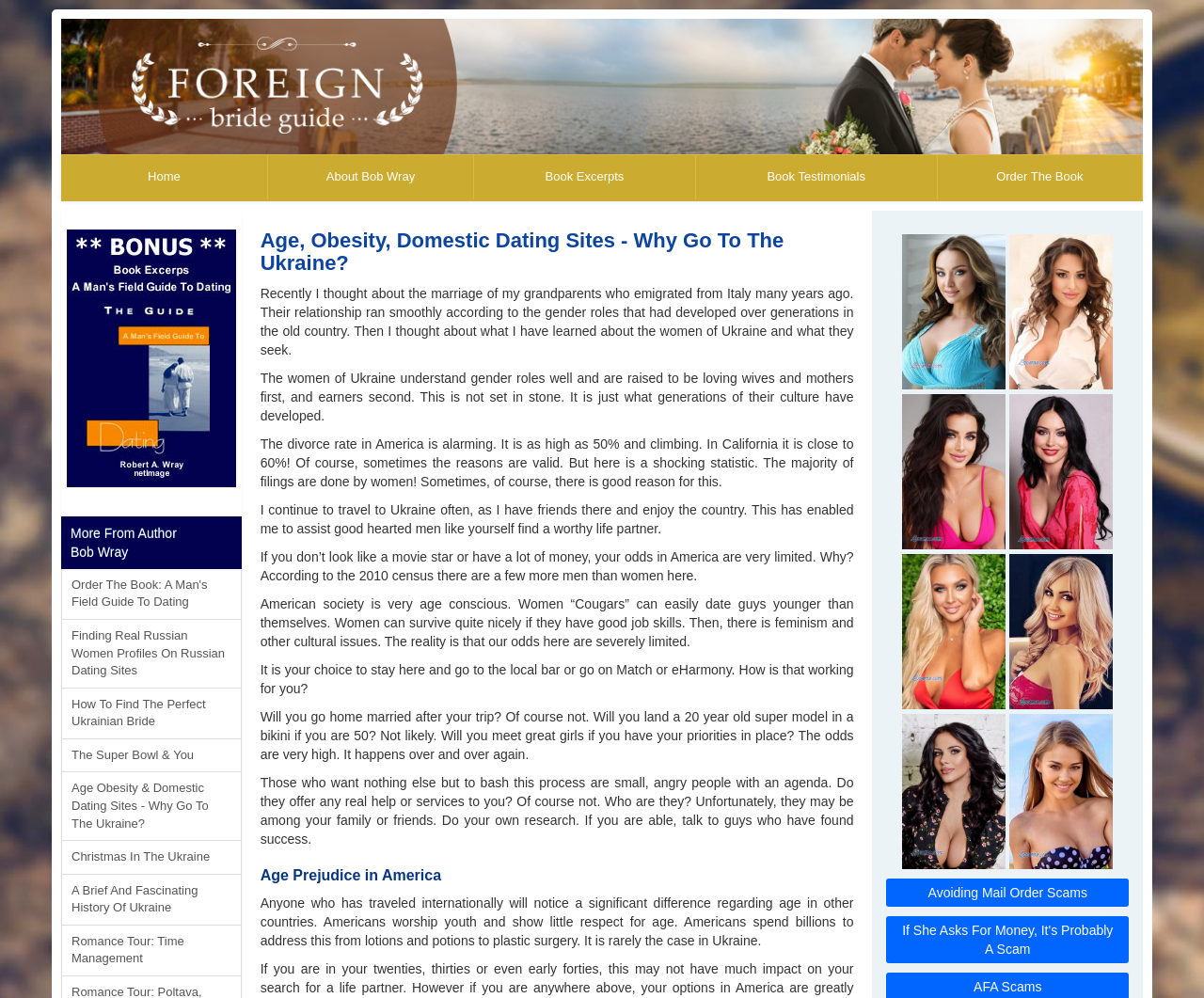What is the topic of the webpage?
Look at the screenshot and provide an in-depth answer.

The topic of the webpage is mentioned in the root element 'Age Obesity and Domestic Dating Sites' and also in the heading 'Age, Obesity, Domestic Dating Sites - Why Go To The Ukraine?'.